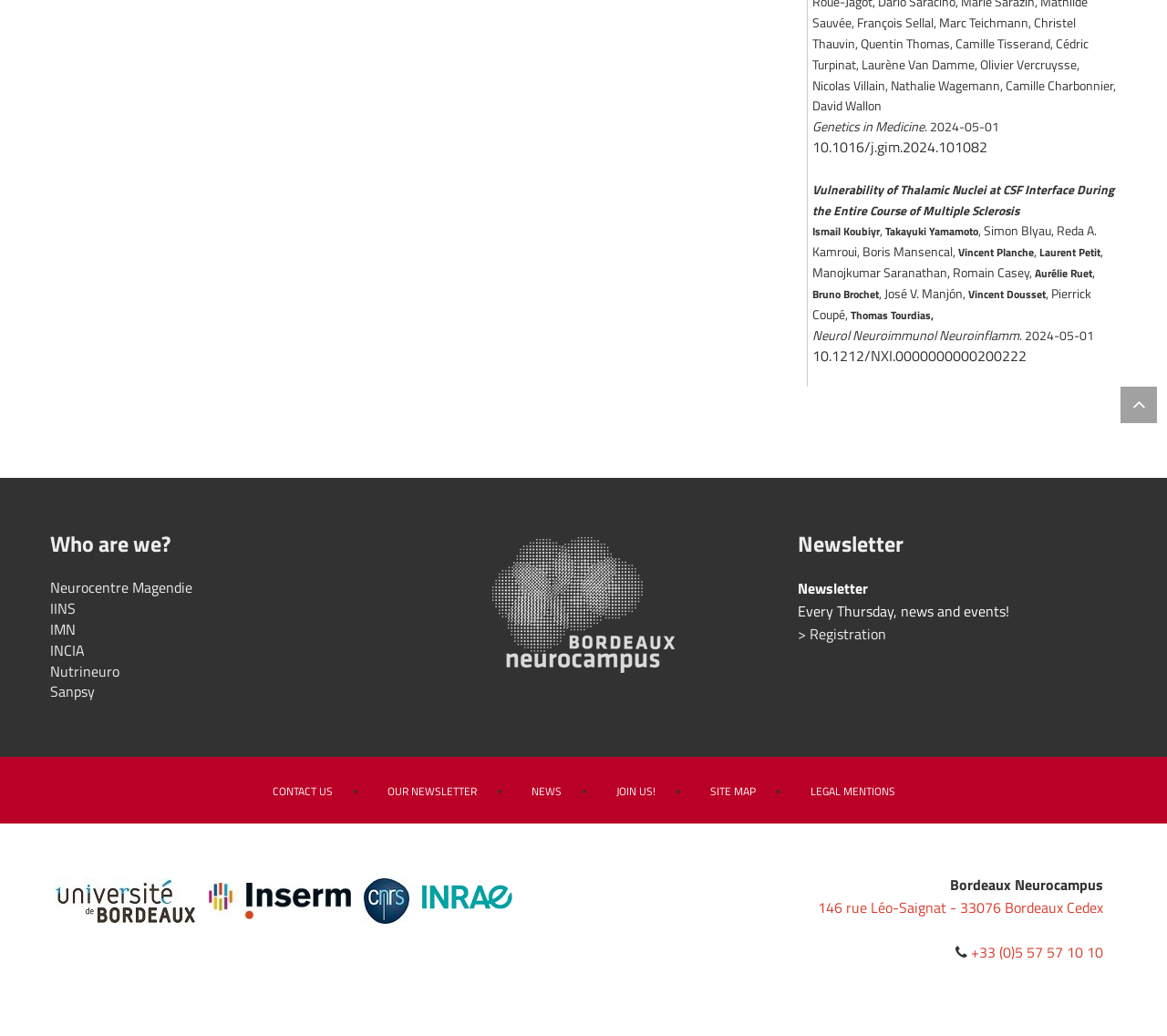What is the phone number of Bordeaux Neurocampus?
Based on the image, answer the question in a detailed manner.

I found the phone number of Bordeaux Neurocampus by looking at the link below the address, which is '+33 (0)5 57 57 10 10'.